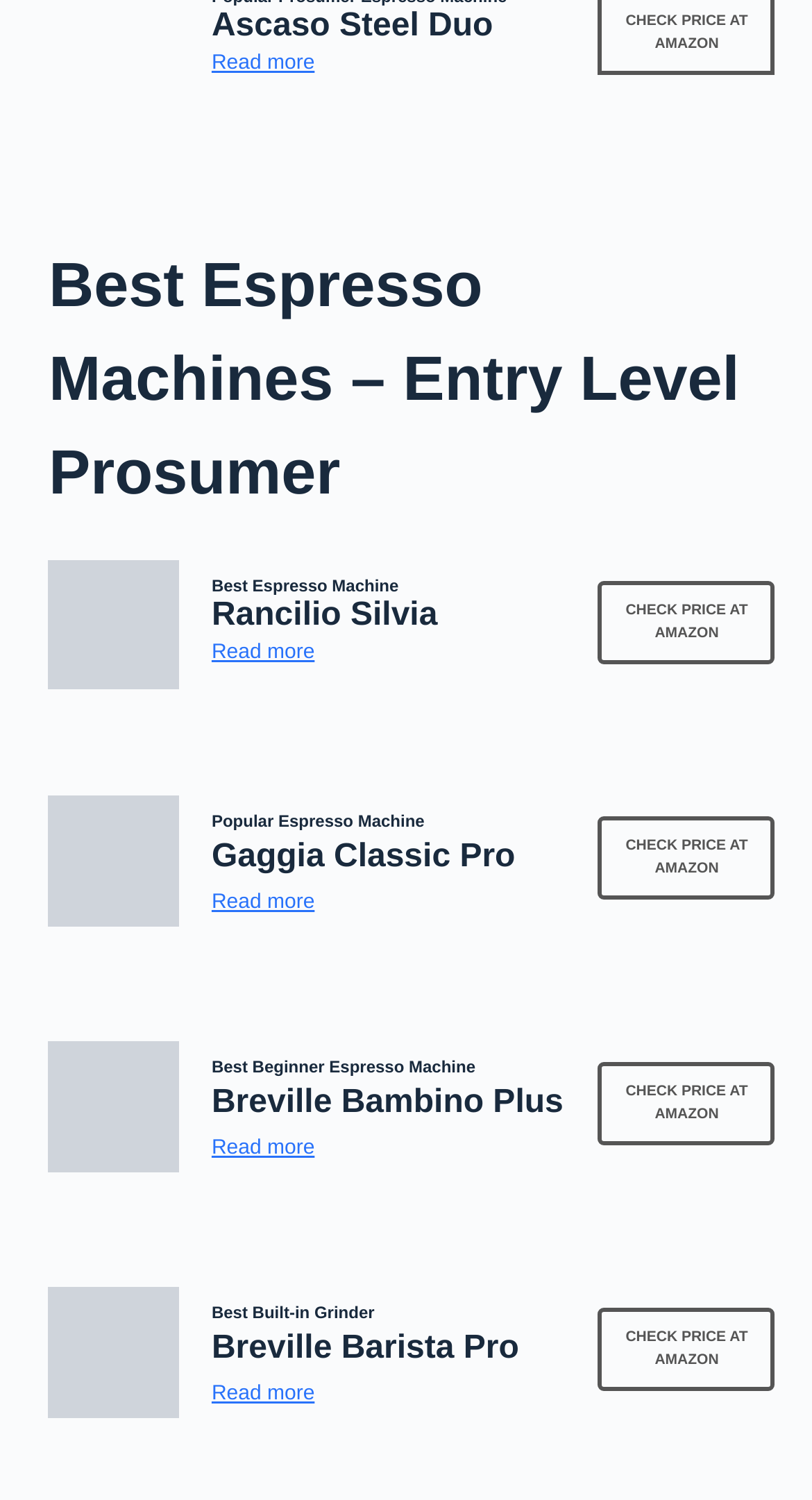Identify the bounding box for the described UI element: "Become a Member".

None